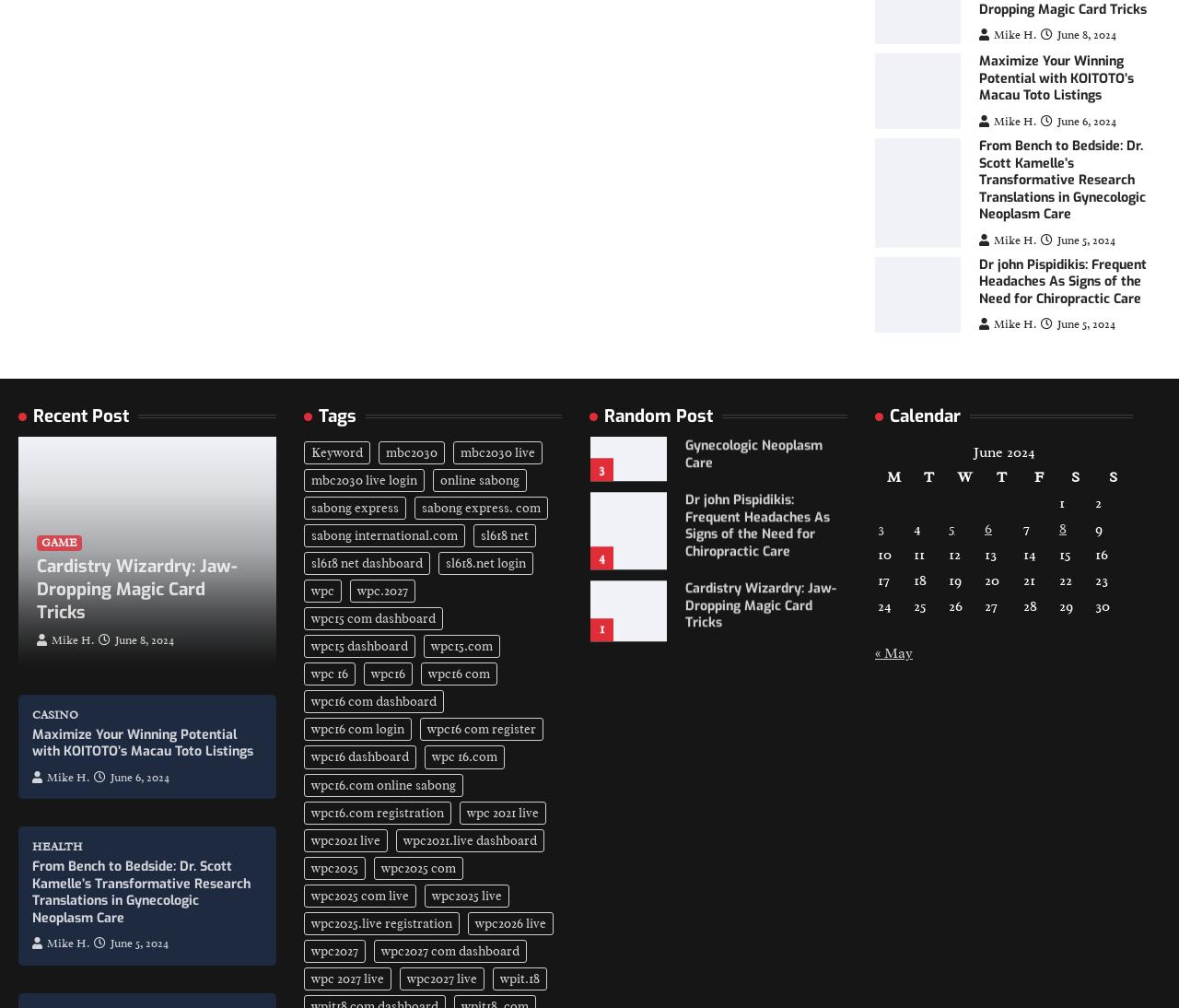Use a single word or phrase to answer the following:
What is the category of the post with the title 'Maximize Your Winning Potential with KOITOTO’s Macau Toto Listings'?

CASINO